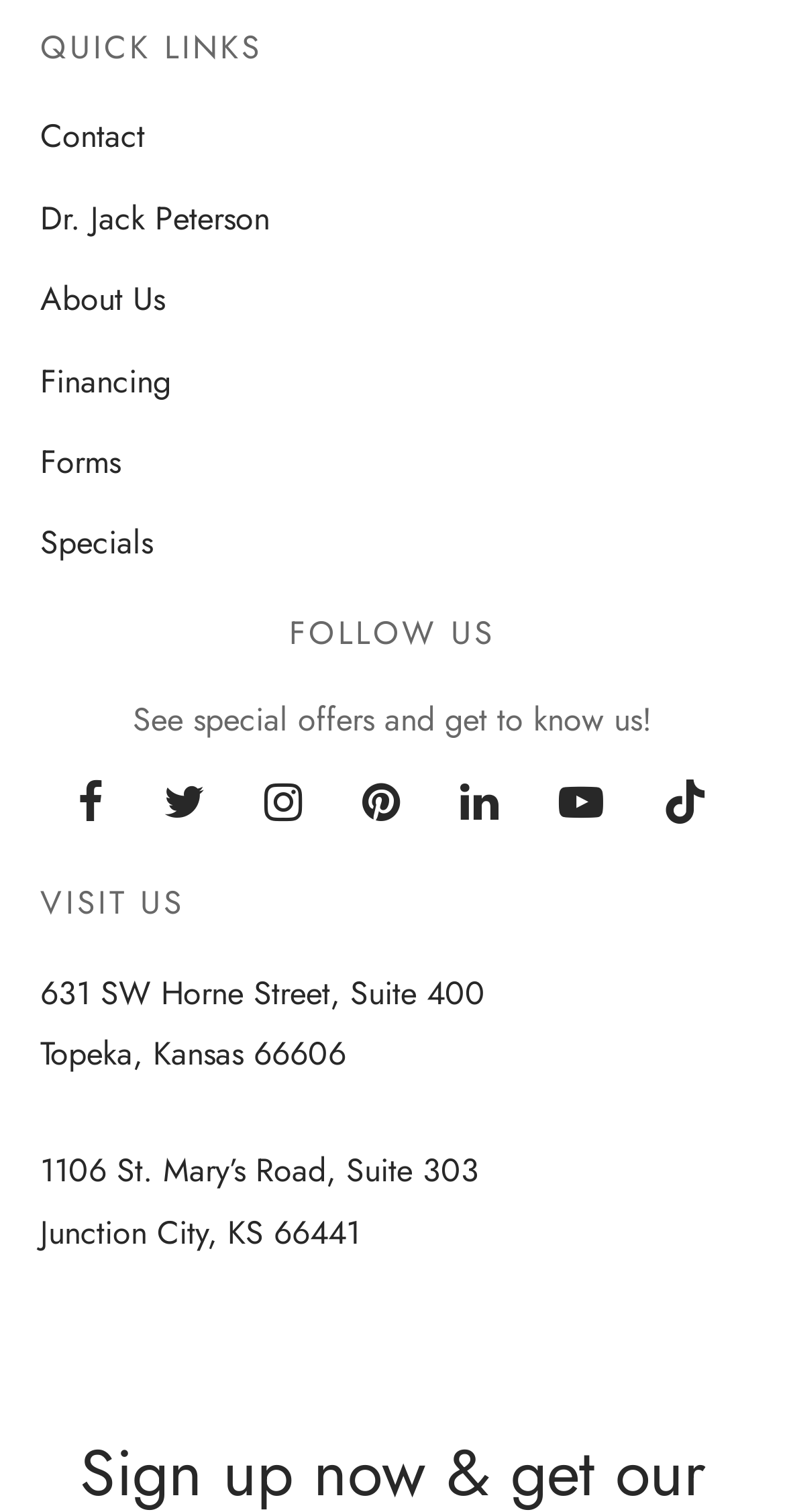Give a short answer to this question using one word or a phrase:
What is the address of the second location?

1106 St. Mary’s Road, Suite 303